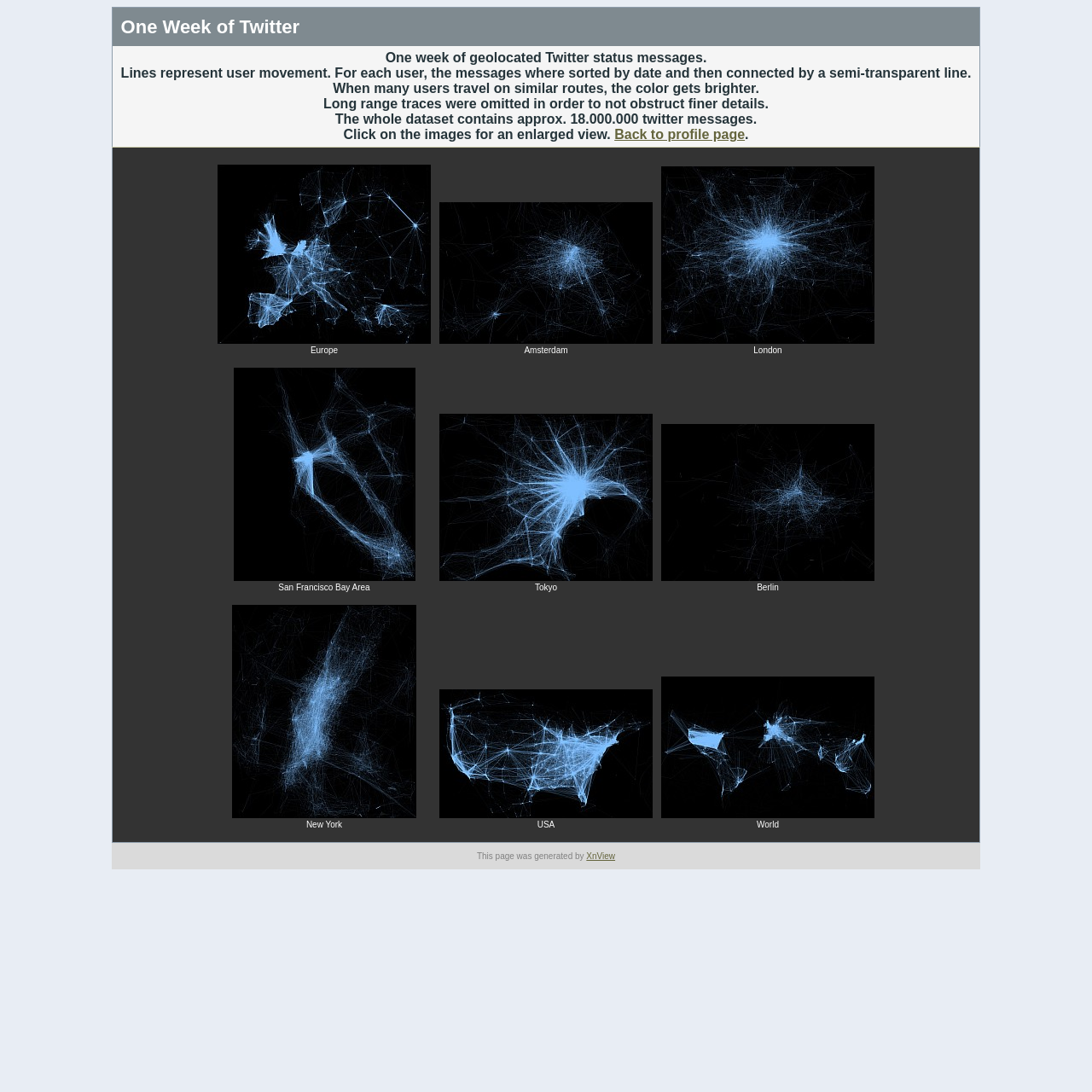Respond with a single word or phrase:
What is the topic of the Twitter status messages?

Geolocation